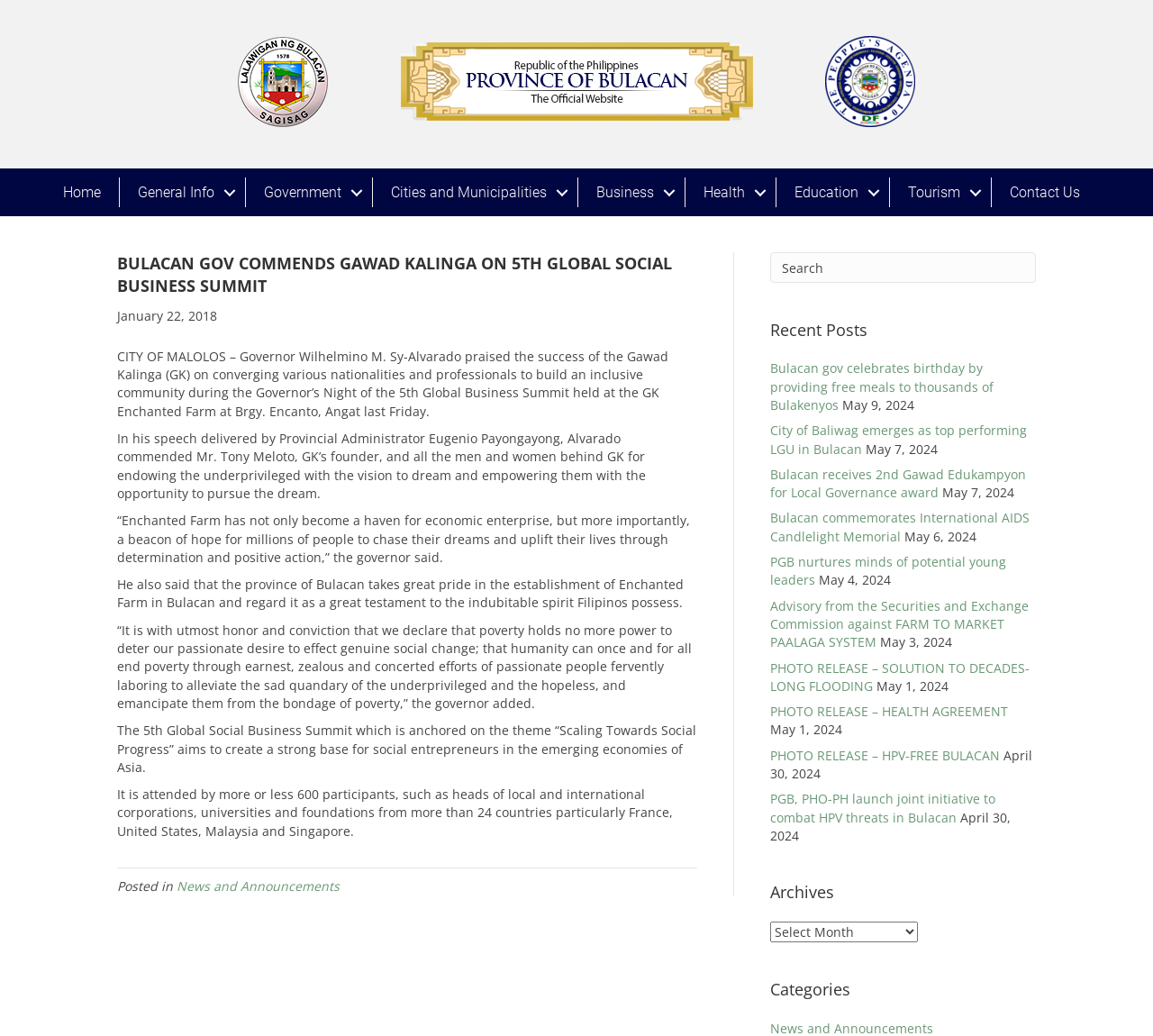Determine the bounding box coordinates for the UI element matching this description: "[ subject ]".

None